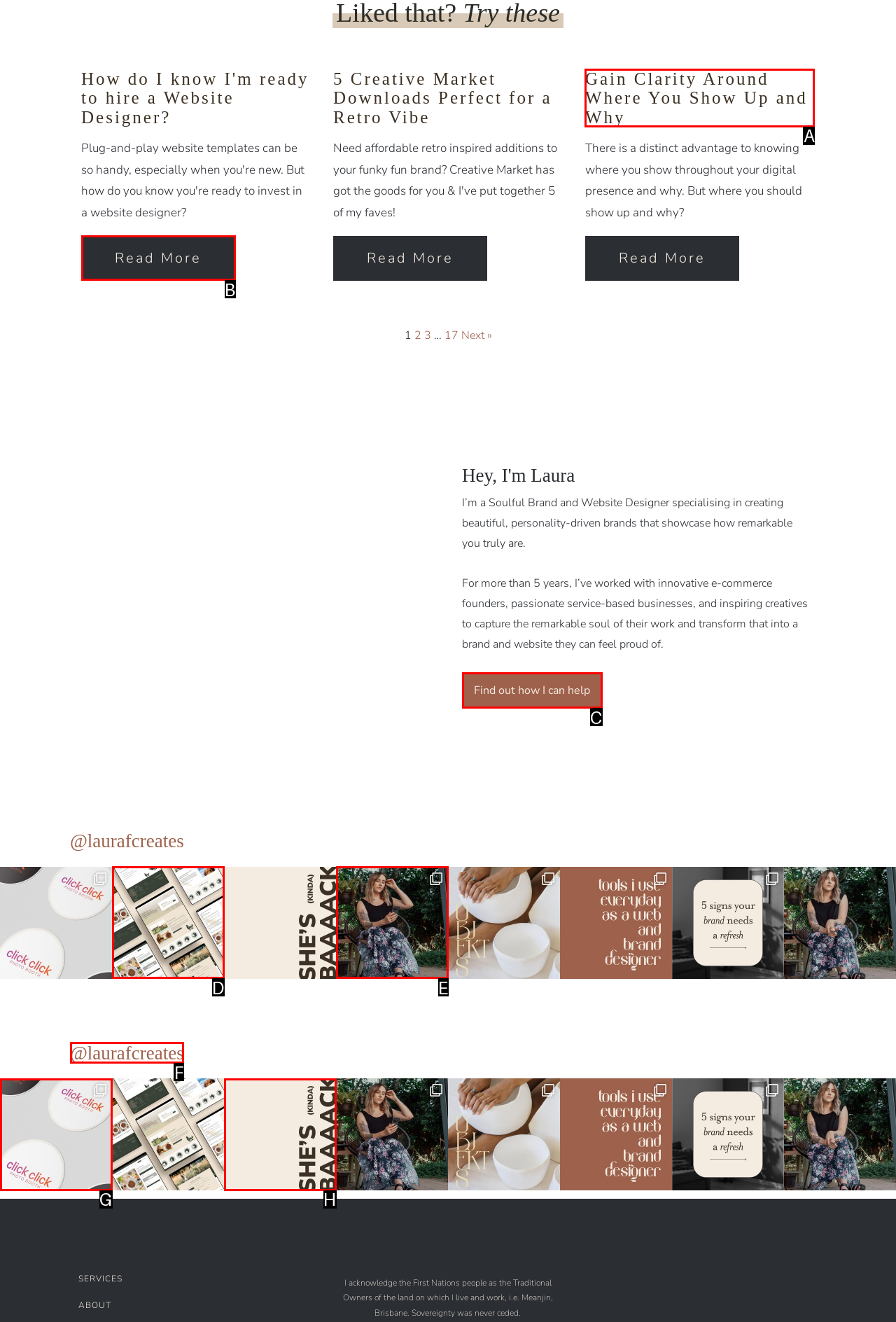Please indicate which HTML element to click in order to fulfill the following task: Find out how I can help Respond with the letter of the chosen option.

C